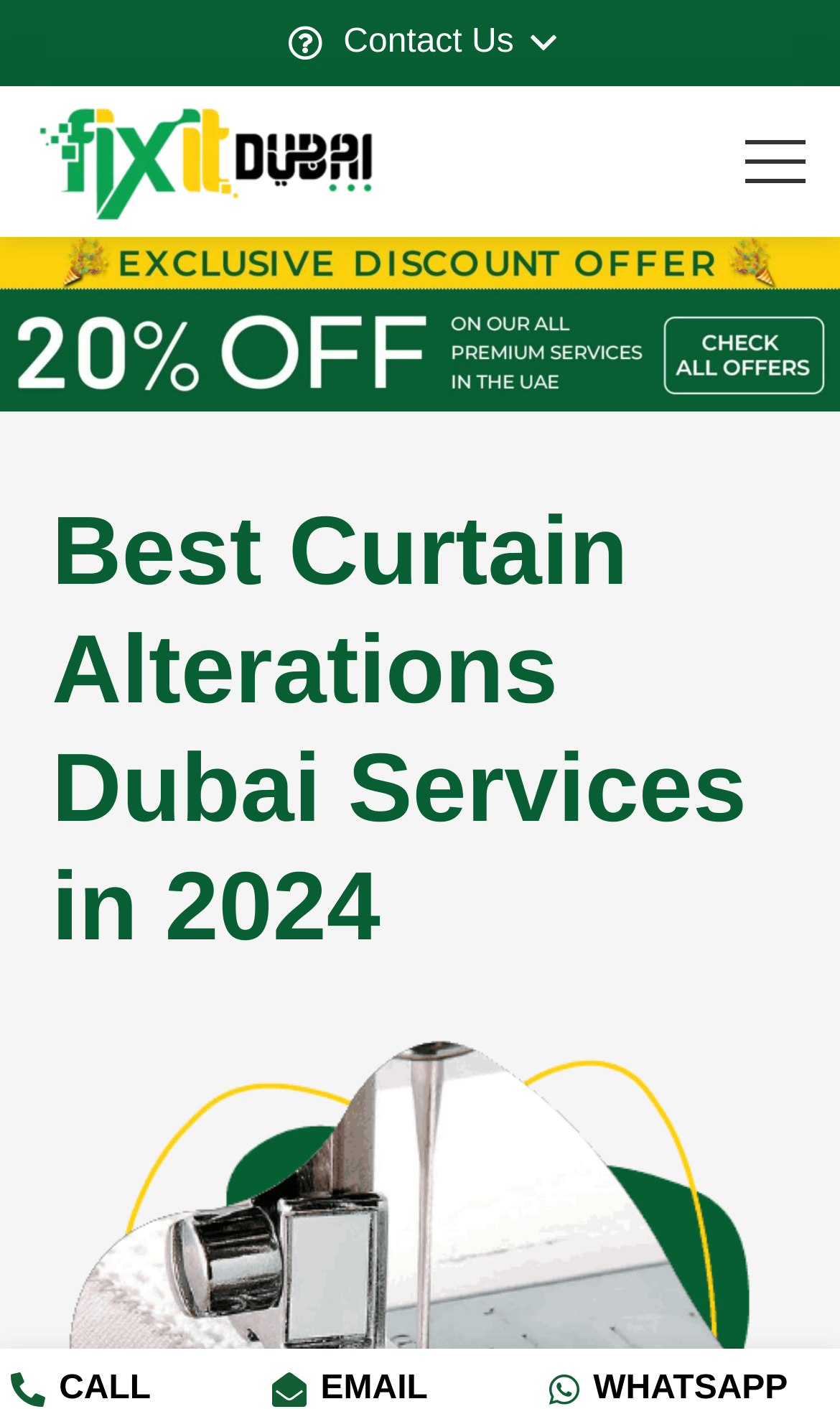Identify the bounding box coordinates for the UI element described by the following text: "Fire Pits". Provide the coordinates as four float numbers between 0 and 1, in the format [left, top, right, bottom].

None